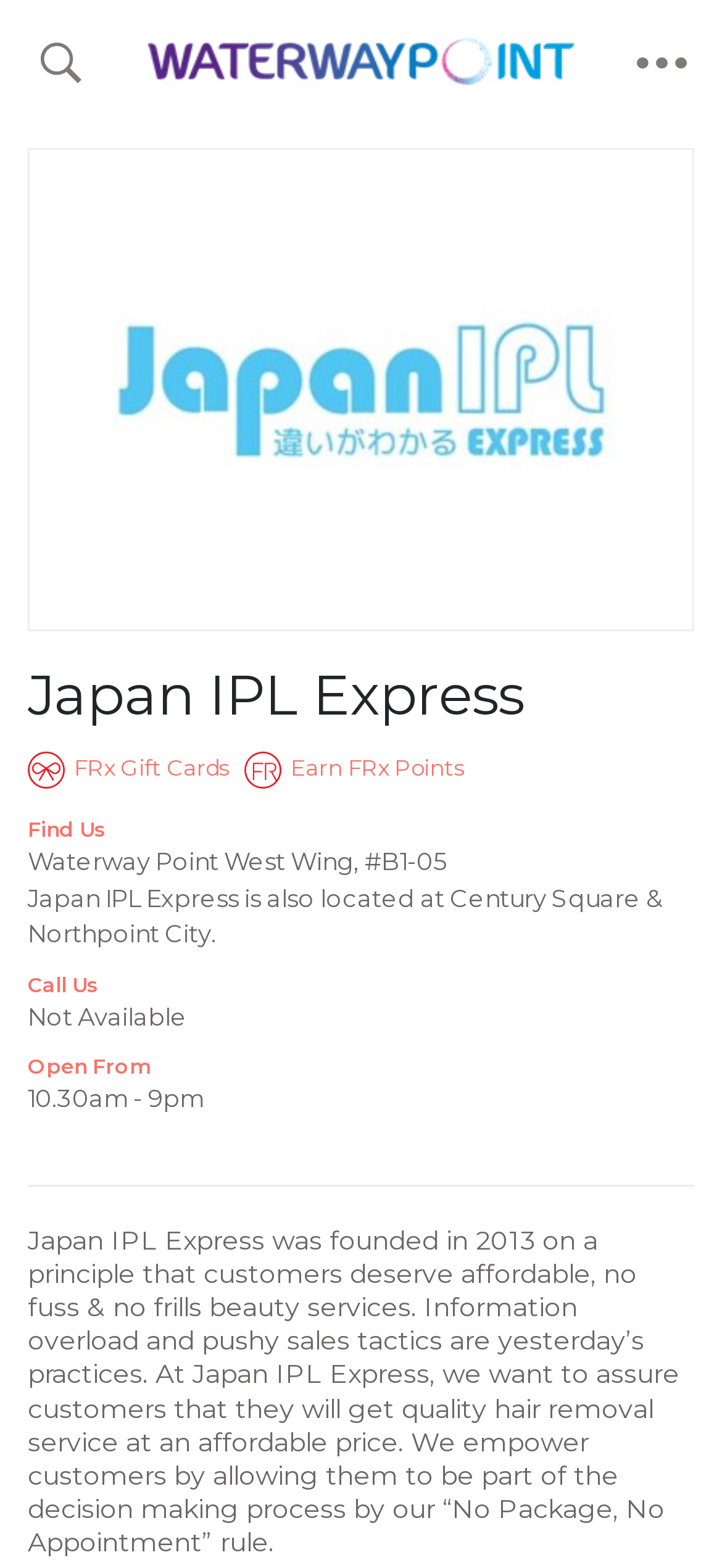What is the address of the store?
Answer the question in as much detail as possible.

I found the address of the store by looking at the StaticText element with the text 'Waterway Point West Wing, #B1-05' which is located below the 'Find Us' text.